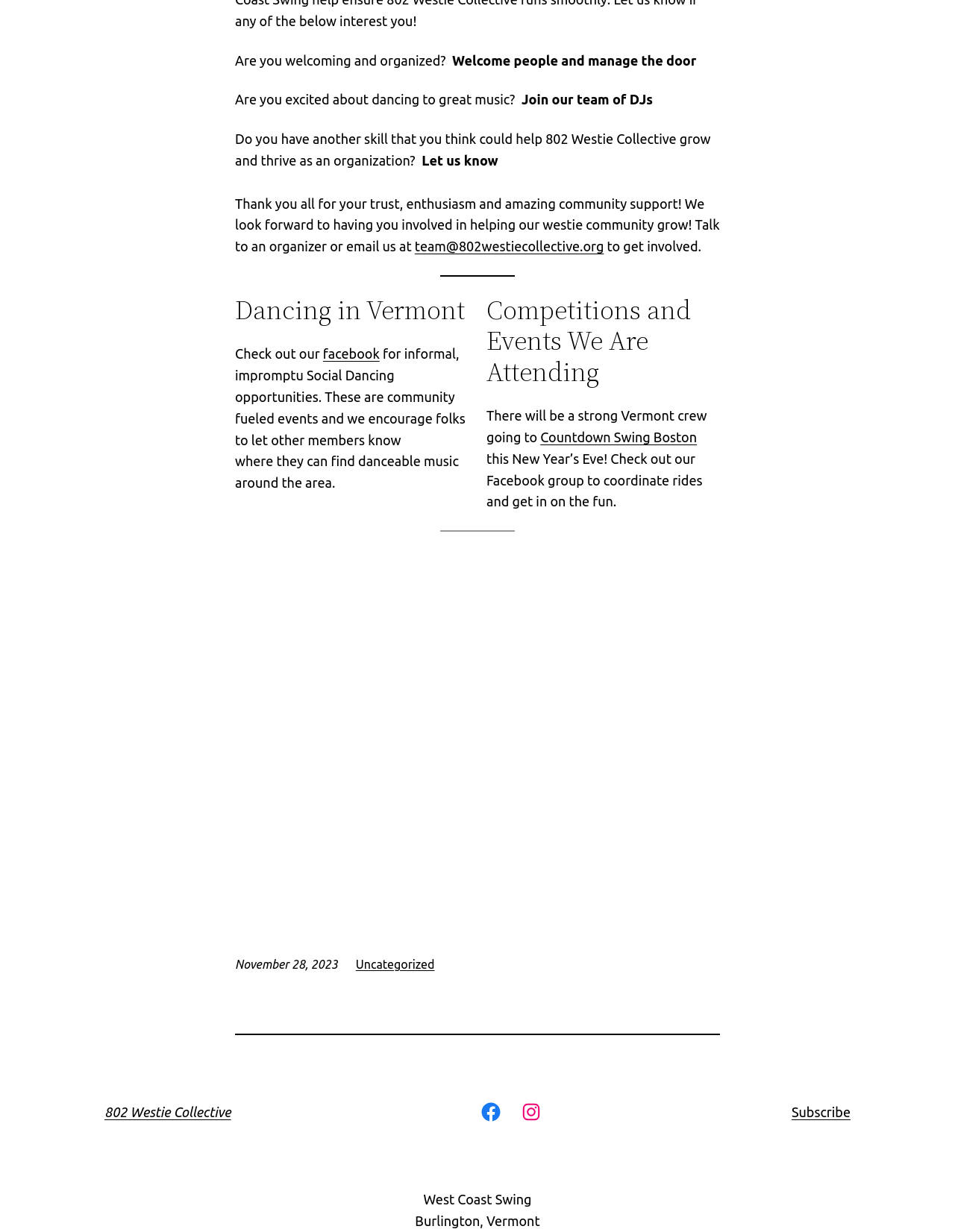Please provide a one-word or short phrase answer to the question:
What is the organization's email address?

team@802westiecollective.org